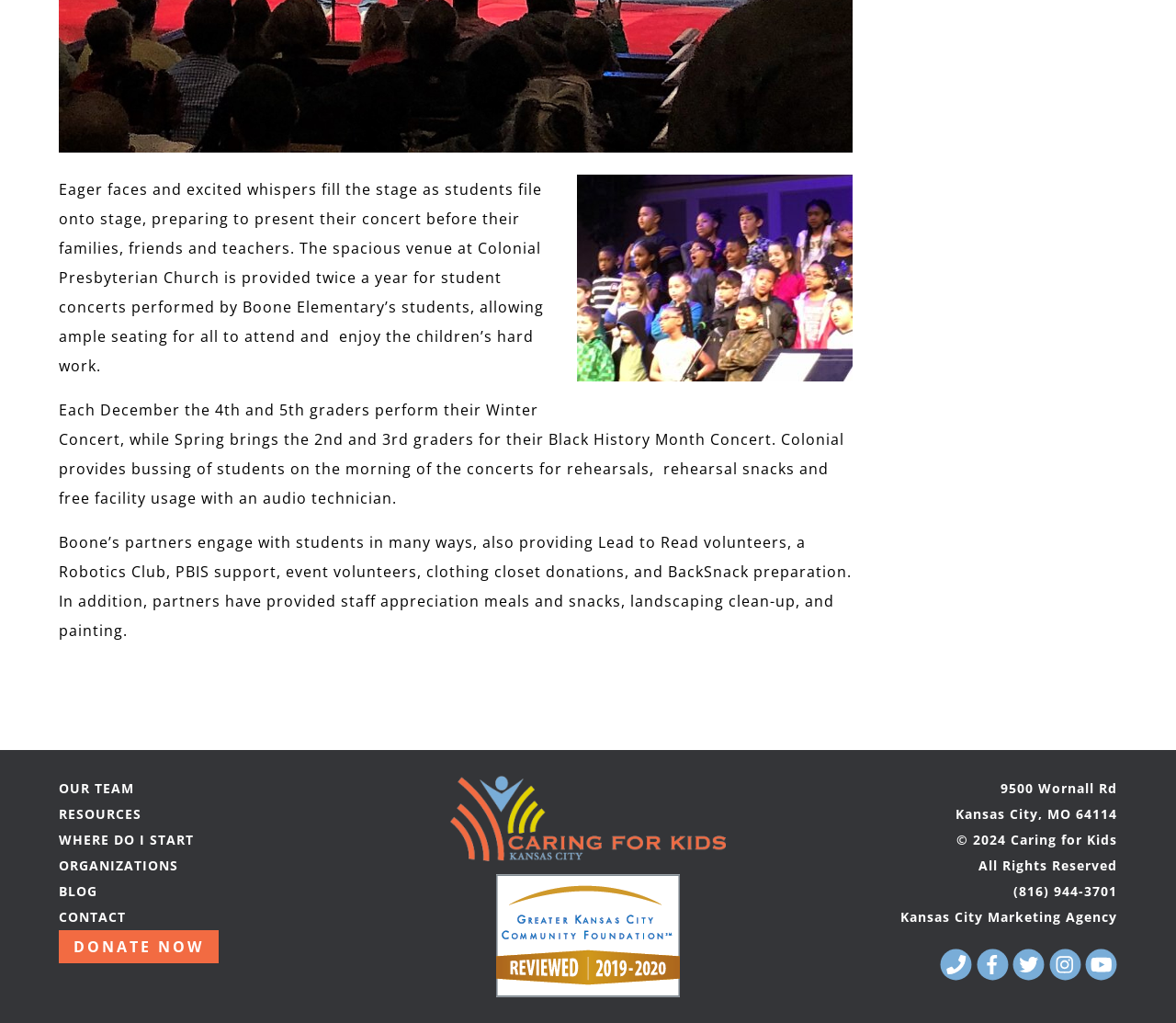Using the element description Kansas City Marketing Agency, predict the bounding box coordinates for the UI element. Provide the coordinates in (top-left x, top-left y, bottom-right x, bottom-right y) format with values ranging from 0 to 1.

[0.766, 0.888, 0.95, 0.905]